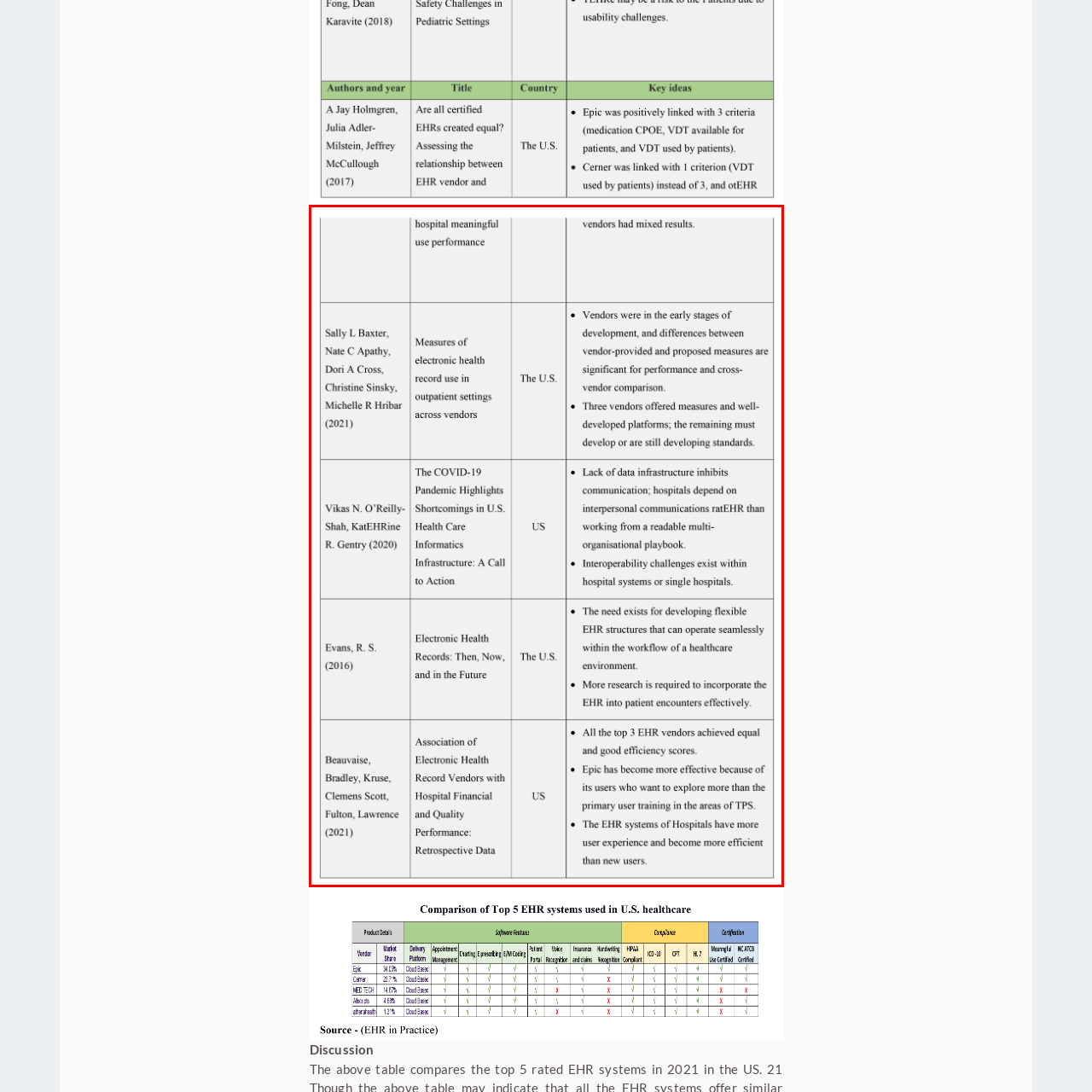What is the significance of user experience in EHR utilization?
Study the image surrounded by the red bounding box and answer the question comprehensively, based on the details you see.

The insights from the table emphasize the significance of user experience in efficient EHR utilization, which means that a good user experience is necessary for healthcare providers to use EHR systems efficiently.